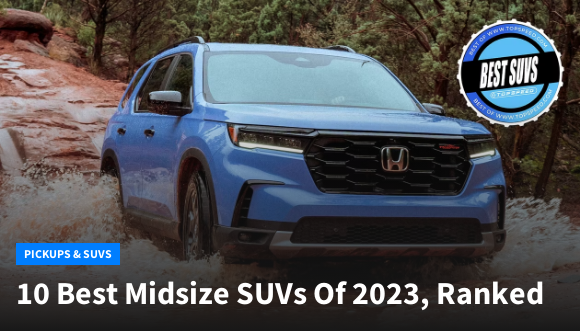Give an in-depth description of the image.

The image showcases the 2023 Honda Pilot TrailSport, a standout in the midsize SUV category. Captured in a dynamic outdoor setting, the vehicle navigates through rugged terrain, highlighting its off-road capability and robust design. The bold blue exterior of the Honda Pilot is complemented by its aggressive front fascia and extended body structure, indicative of its rugged essence. Above the image, a prominent heading reads "10 Best Midsize SUVs Of 2023, Ranked," reflecting the vehicle's critical acclaim within the automotive industry. Accompanying this are tags indicating it belongs to the "Pickups & SUVs" category, and a "Best SUVs" badge, emphasizing its recognition among top-performing SUVs for the year. This image emphasizes not just the aesthetic appeal of the Honda Pilot but also its prowess as a versatile vehicle for adventure seekers.